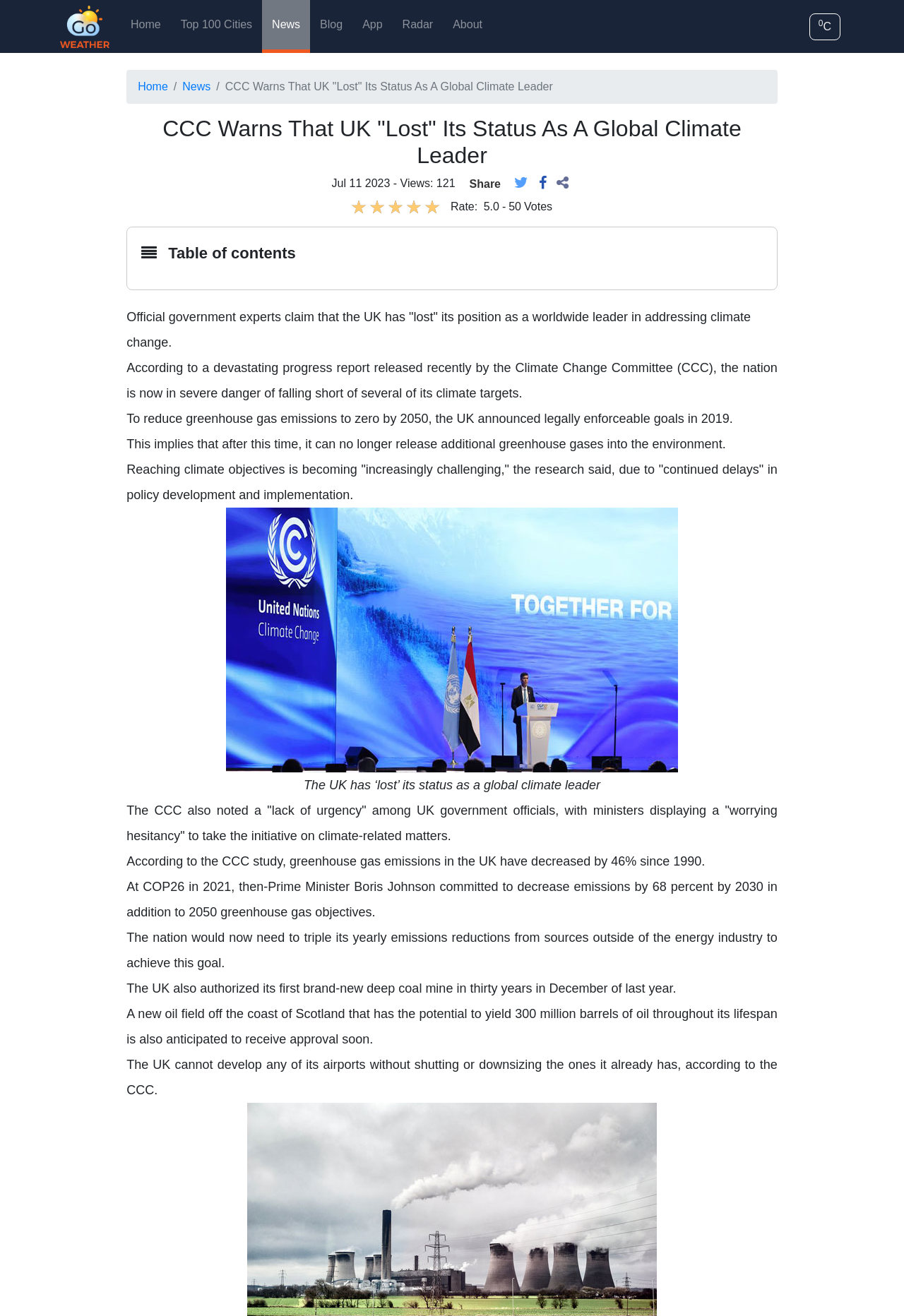Kindly determine the bounding box coordinates for the clickable area to achieve the given instruction: "Click the 'Share' button".

[0.519, 0.135, 0.557, 0.144]